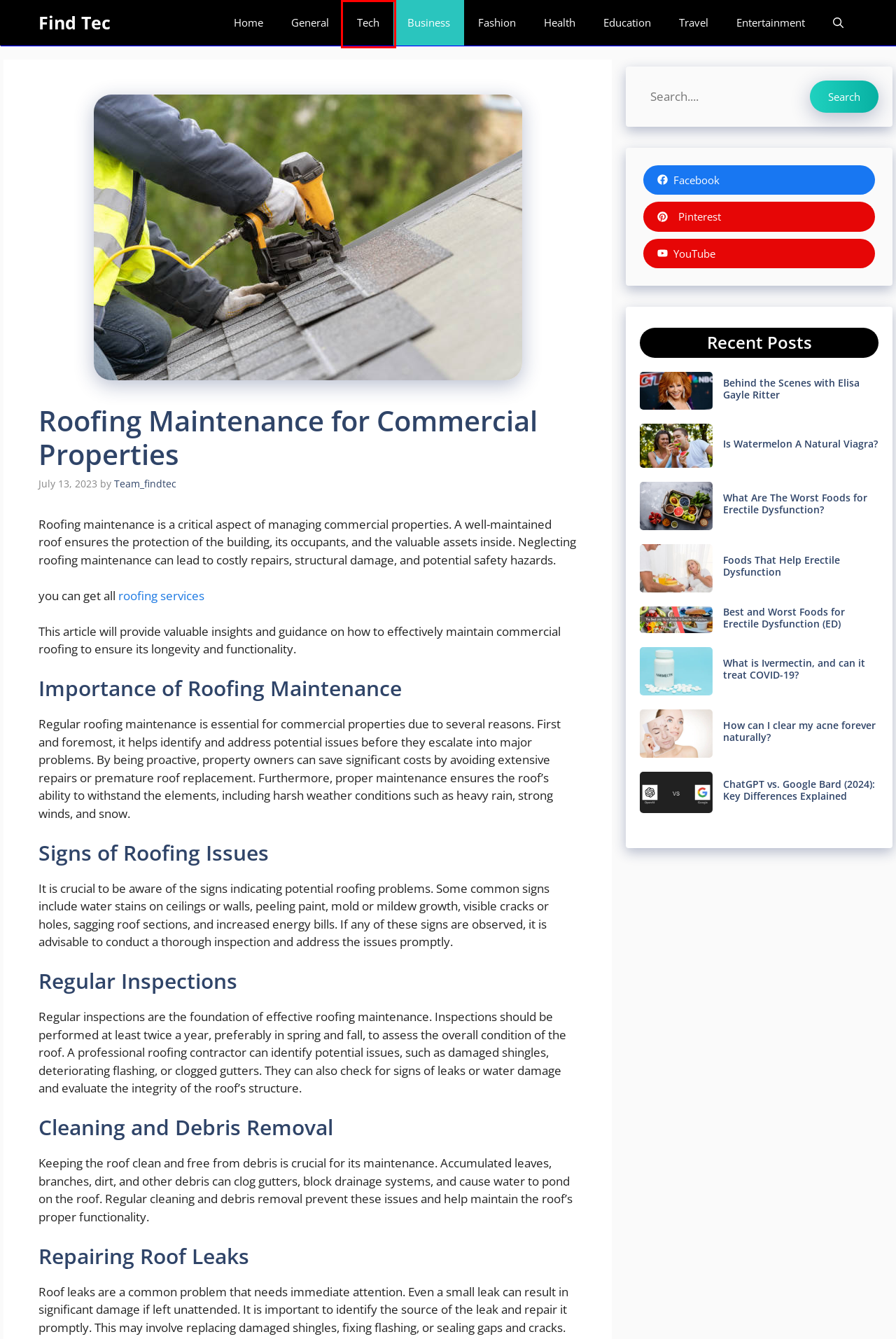Given a screenshot of a webpage featuring a red bounding box, identify the best matching webpage description for the new page after the element within the red box is clicked. Here are the options:
A. Behind the Scenes with Elisa Gayle Ritter | Find Tec
B. Fashion | Find Tec
C. Health | Find Tec
D. How can I clear my acne forever naturally?
E. Team_findtec | Find Tec
F. Travel | Find Tec
G. Tech | Find Tec
H. Best and Worst Foods for Erectile Dysfunction (ED) | Find Tec

G